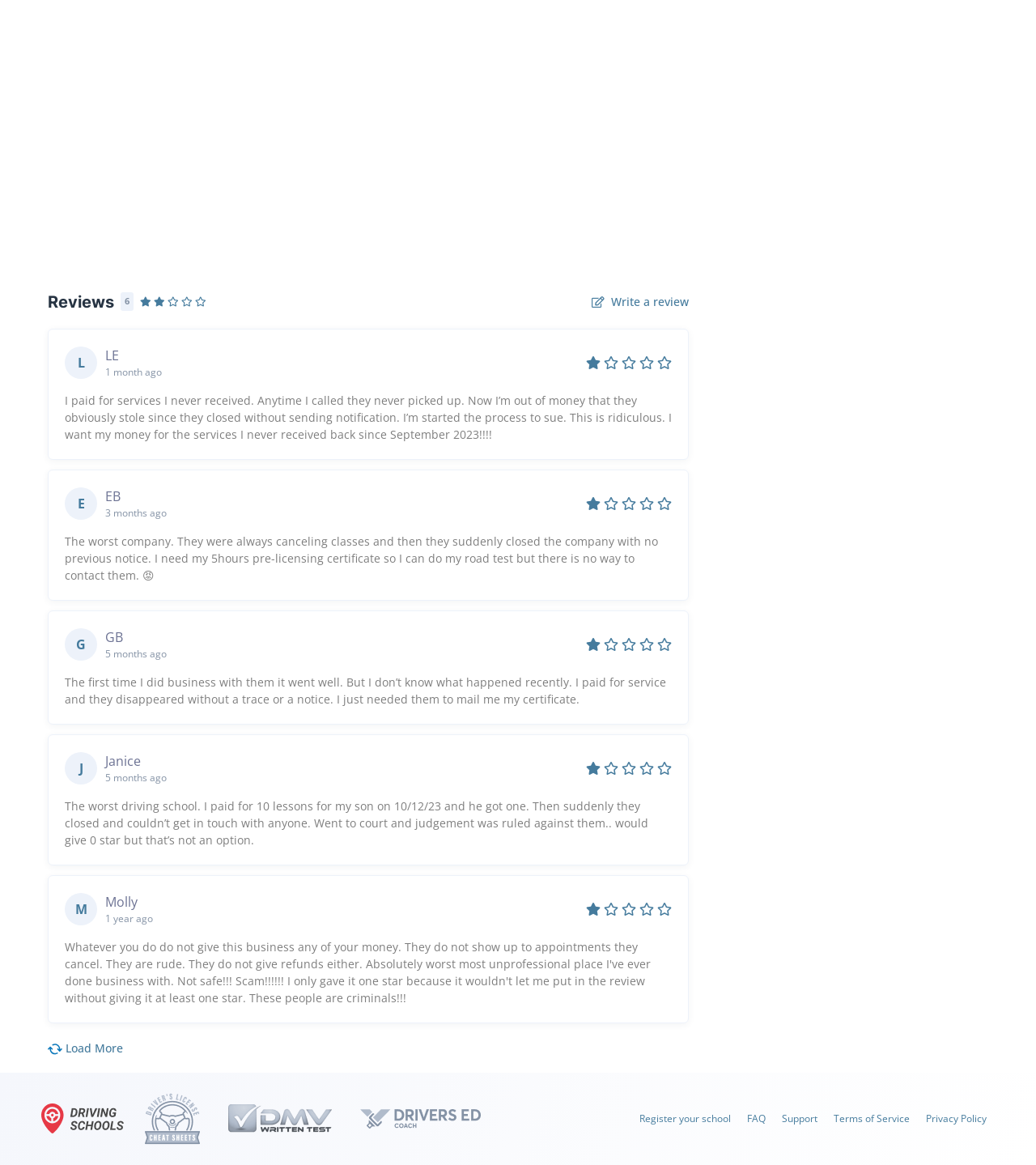Please specify the bounding box coordinates of the clickable region to carry out the following instruction: "Load more reviews". The coordinates should be four float numbers between 0 and 1, in the format [left, top, right, bottom].

[0.046, 0.893, 0.119, 0.906]